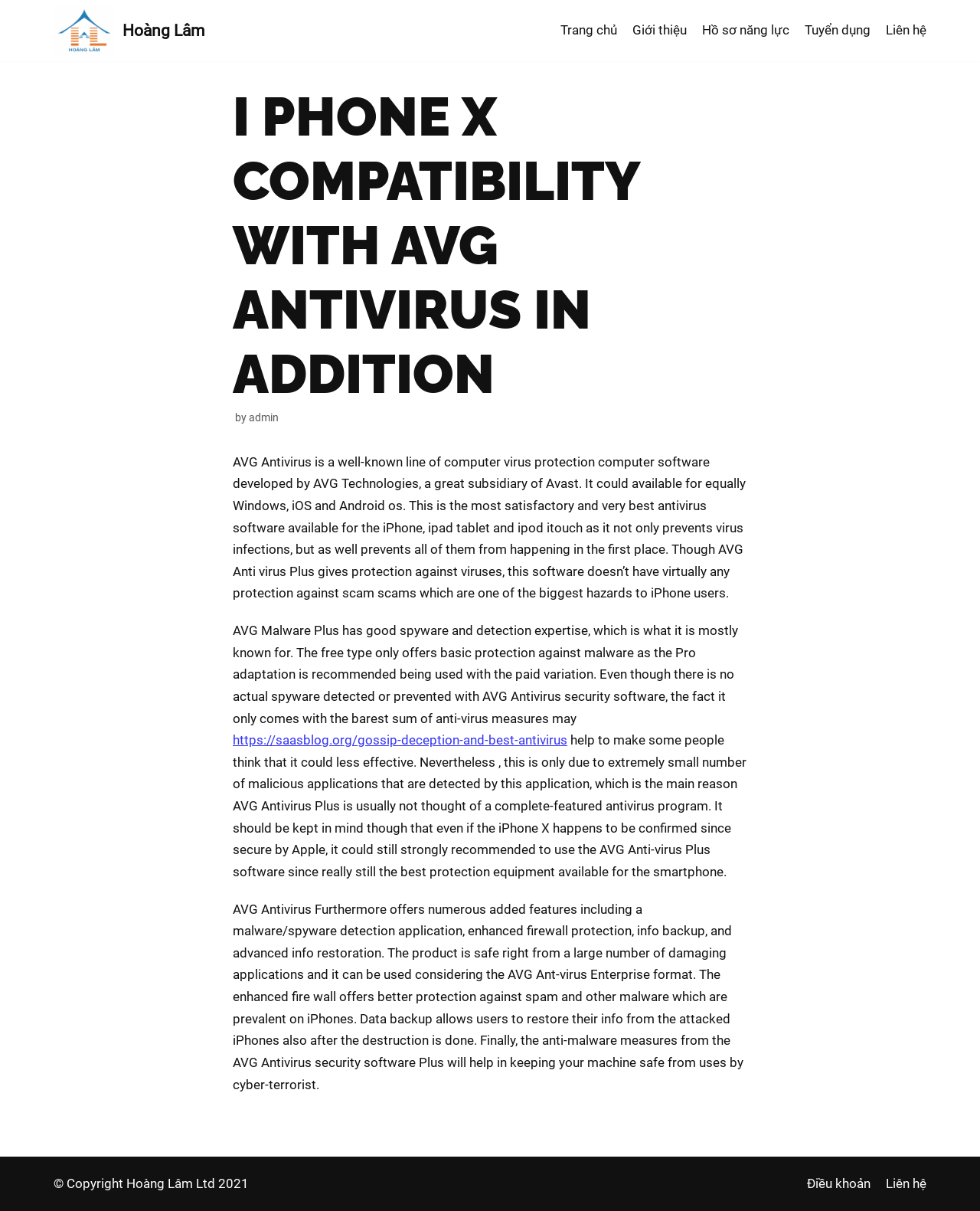Determine the bounding box coordinates of the element's region needed to click to follow the instruction: "Go to the 'Điều khoản' page". Provide these coordinates as four float numbers between 0 and 1, formatted as [left, top, right, bottom].

[0.823, 0.969, 0.888, 0.986]